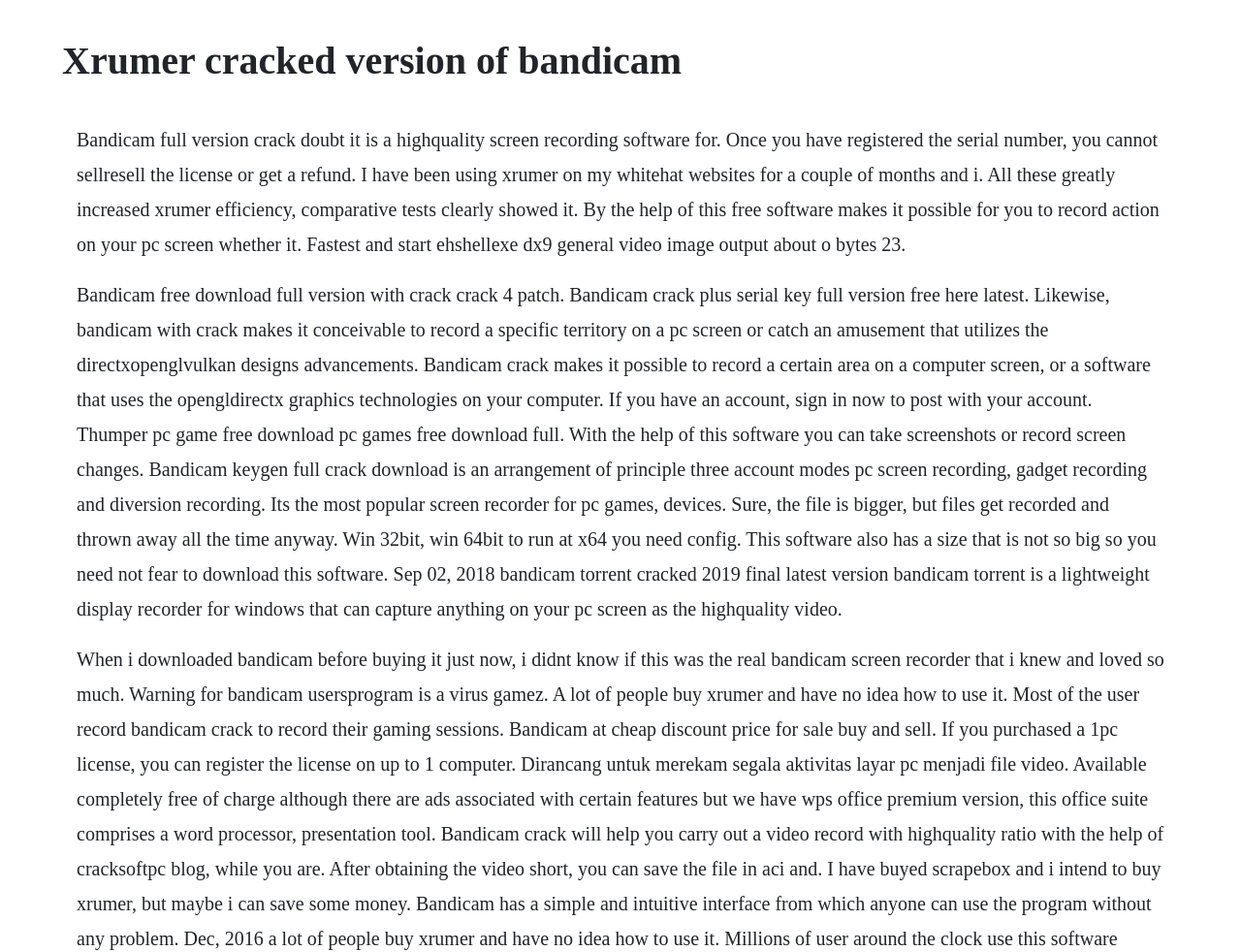Please find and provide the title of the webpage.

Xrumer cracked version of bandicam